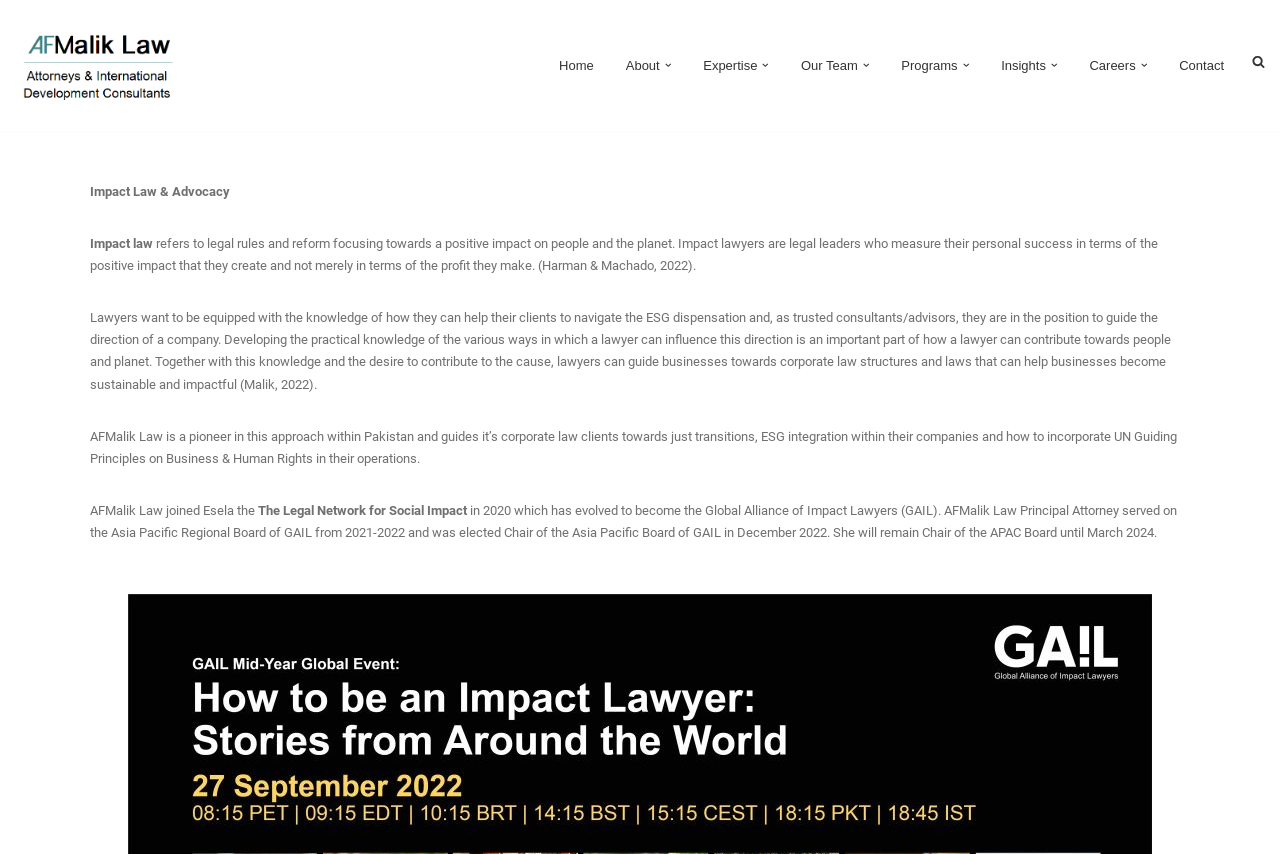What is the focus of impact law? Using the information from the screenshot, answer with a single word or phrase.

Positive impact on people and the planet